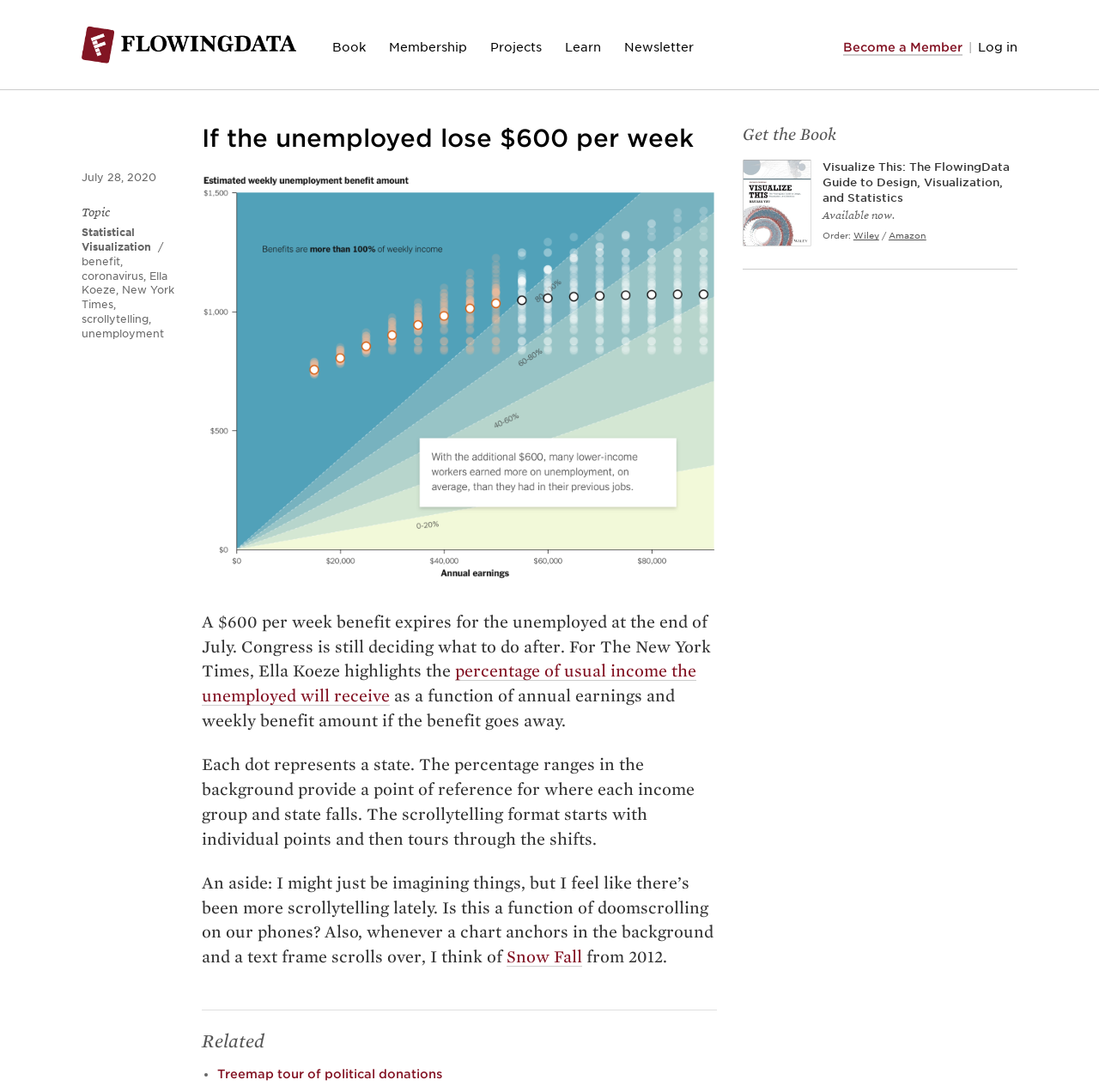Please give a succinct answer to the question in one word or phrase:
Who is the author of the article?

Ella Koeze